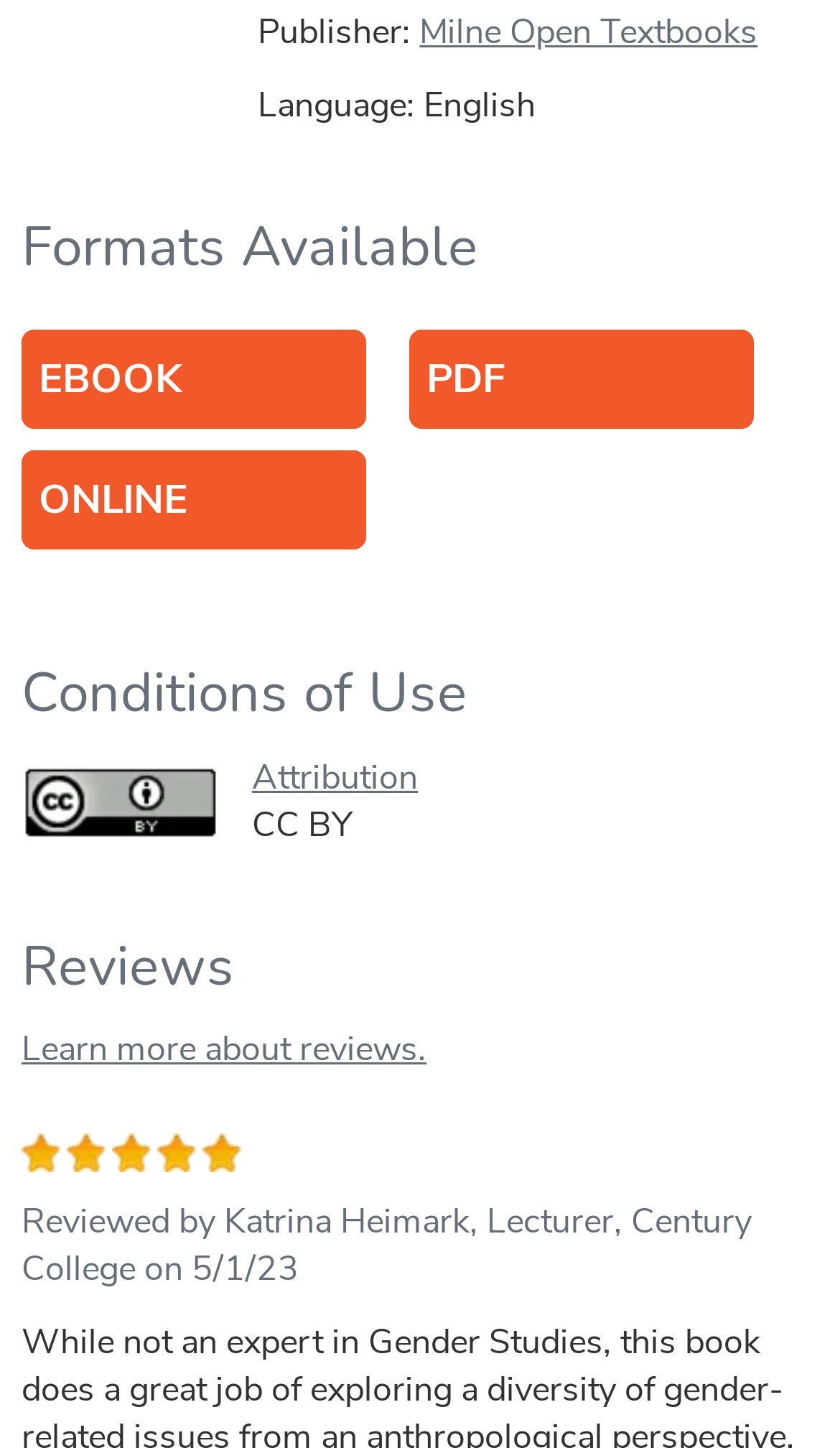Identify the bounding box for the UI element specified in this description: "Milne Open Textbooks". The coordinates must be four float numbers between 0 and 1, formatted as [left, top, right, bottom].

[0.5, 0.006, 0.902, 0.039]